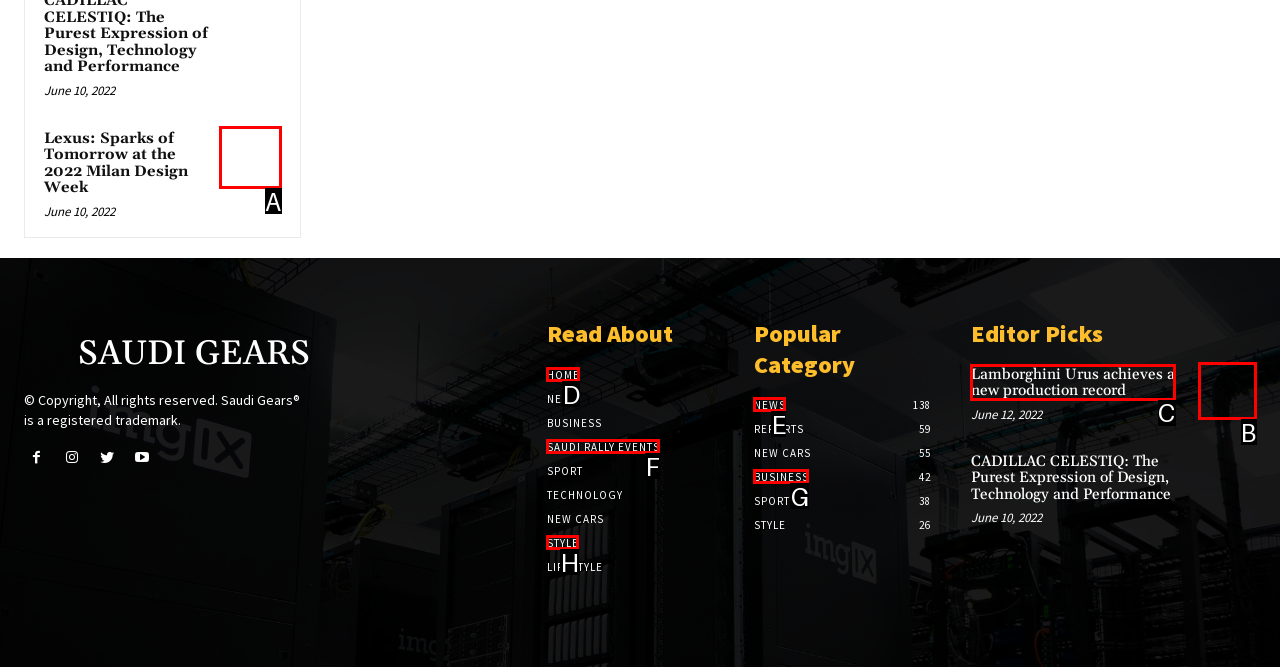From the given options, choose the one to complete the task: read about LG TVs WiFi
Indicate the letter of the correct option.

None